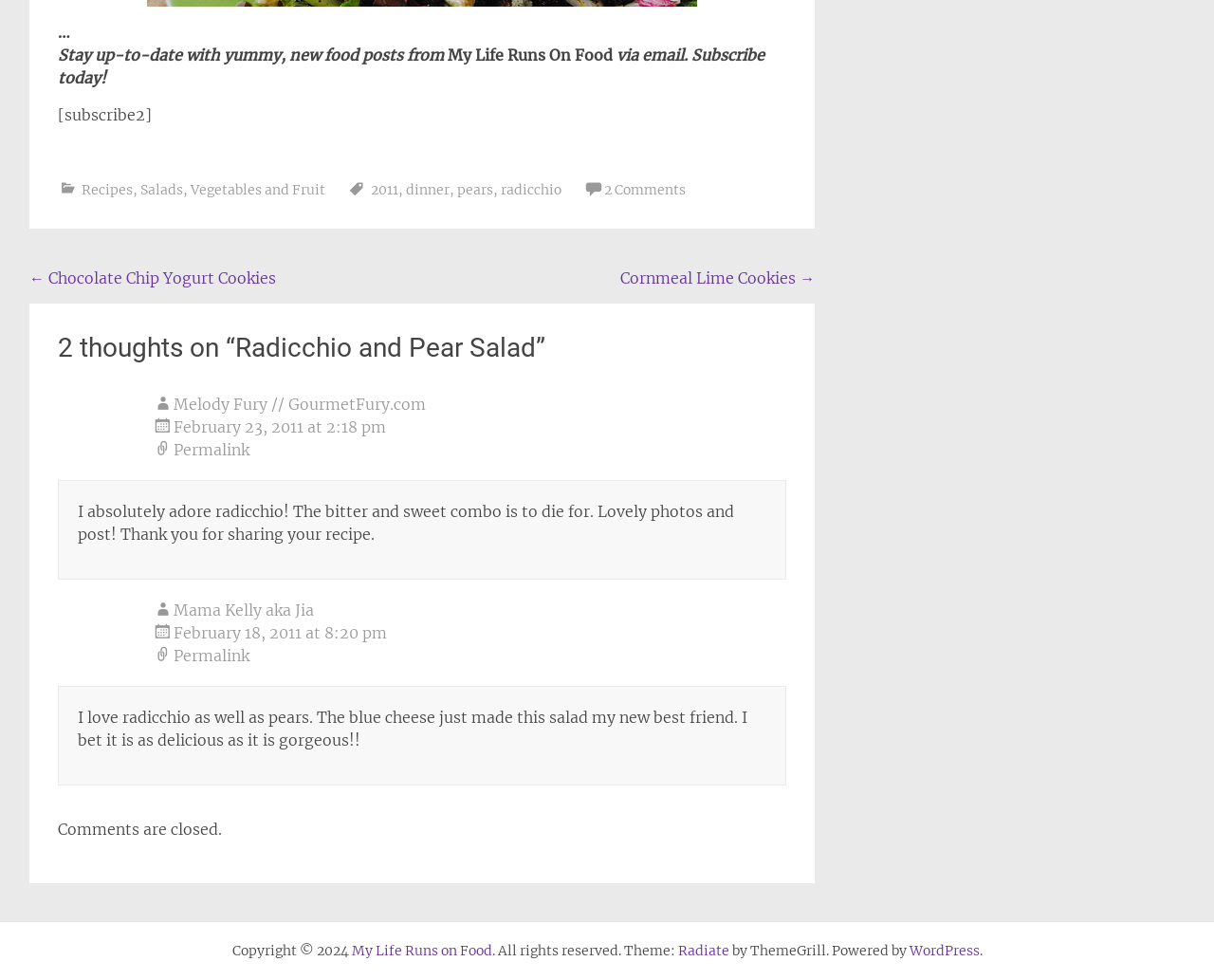Please look at the image and answer the question with a detailed explanation: How many comments are there on the post?

The number of comments on the post can be found in the comments section, where it says '2 thoughts on “Radicchio and Pear Salad”'.